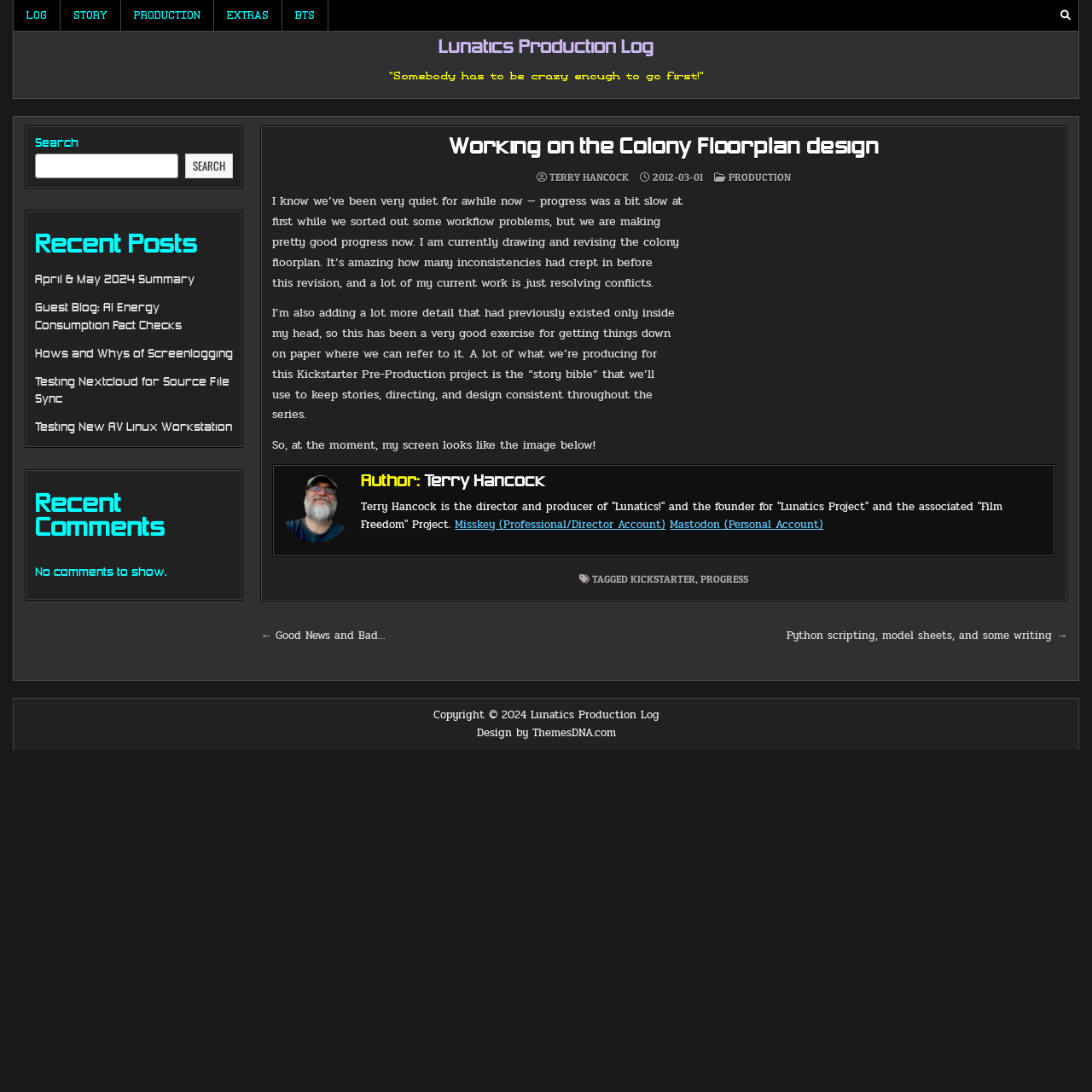Determine the main headline of the webpage and provide its text.

Working on the Colony Floorplan design